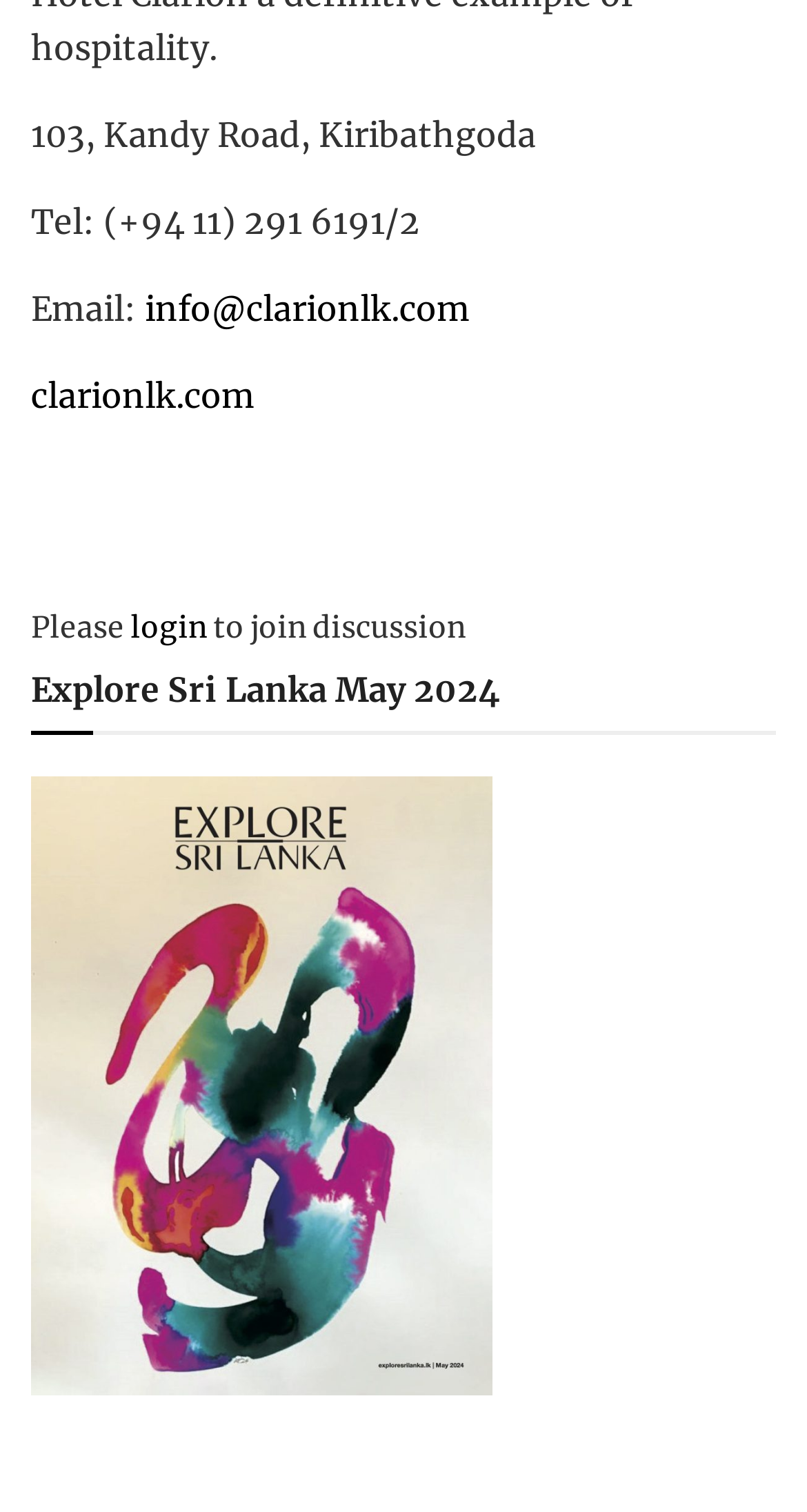Please provide a comprehensive answer to the question below using the information from the image: What is the purpose of the 'login' link?

I found the purpose of the 'login' link by looking at the static text element next to it, which says 'to join discussion', indicating that the link is for logging in to join a discussion.